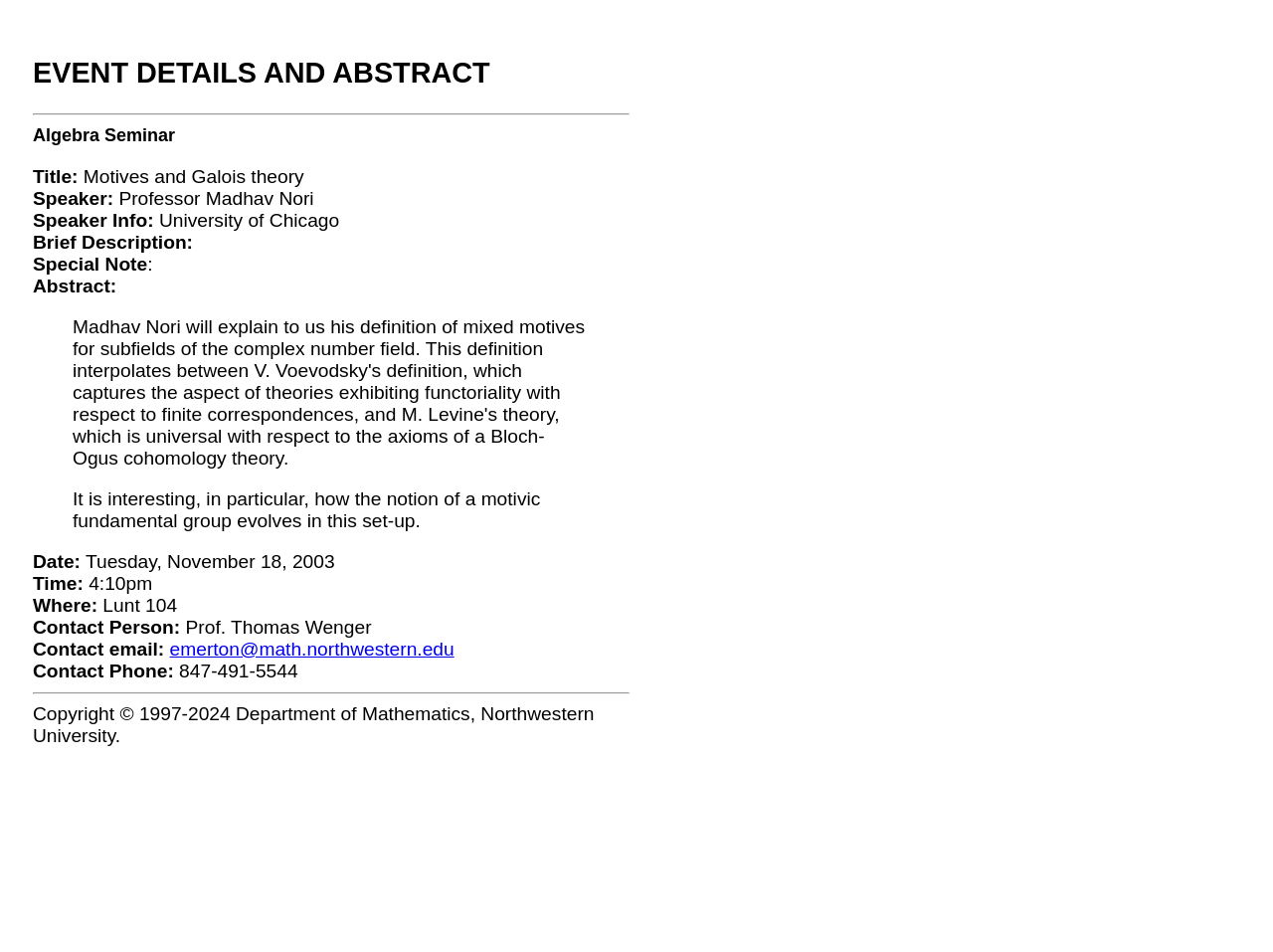Please reply to the following question using a single word or phrase: 
Who is the speaker of the seminar?

Professor Madhav Nori